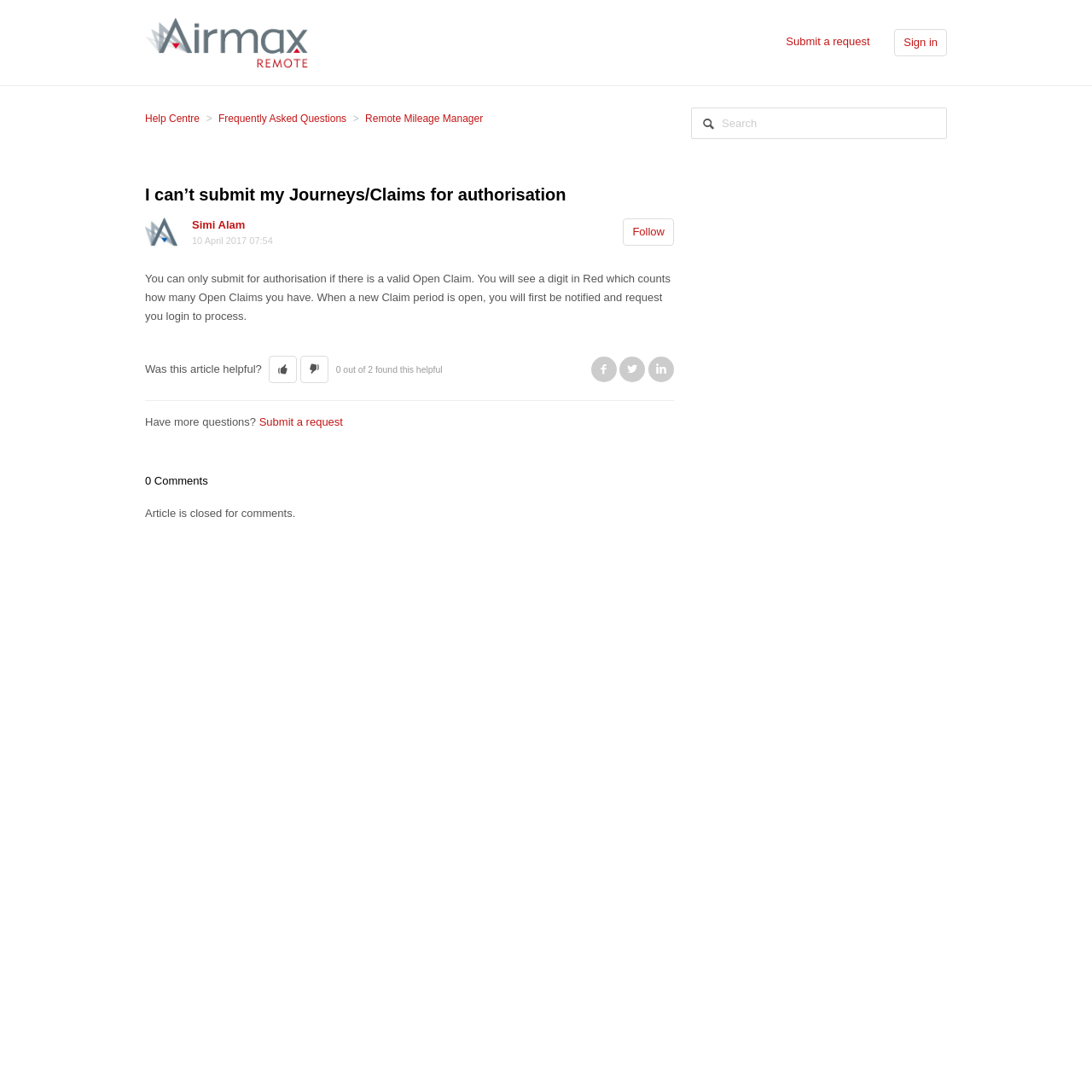Specify the bounding box coordinates of the area that needs to be clicked to achieve the following instruction: "Sign in".

[0.819, 0.027, 0.867, 0.051]